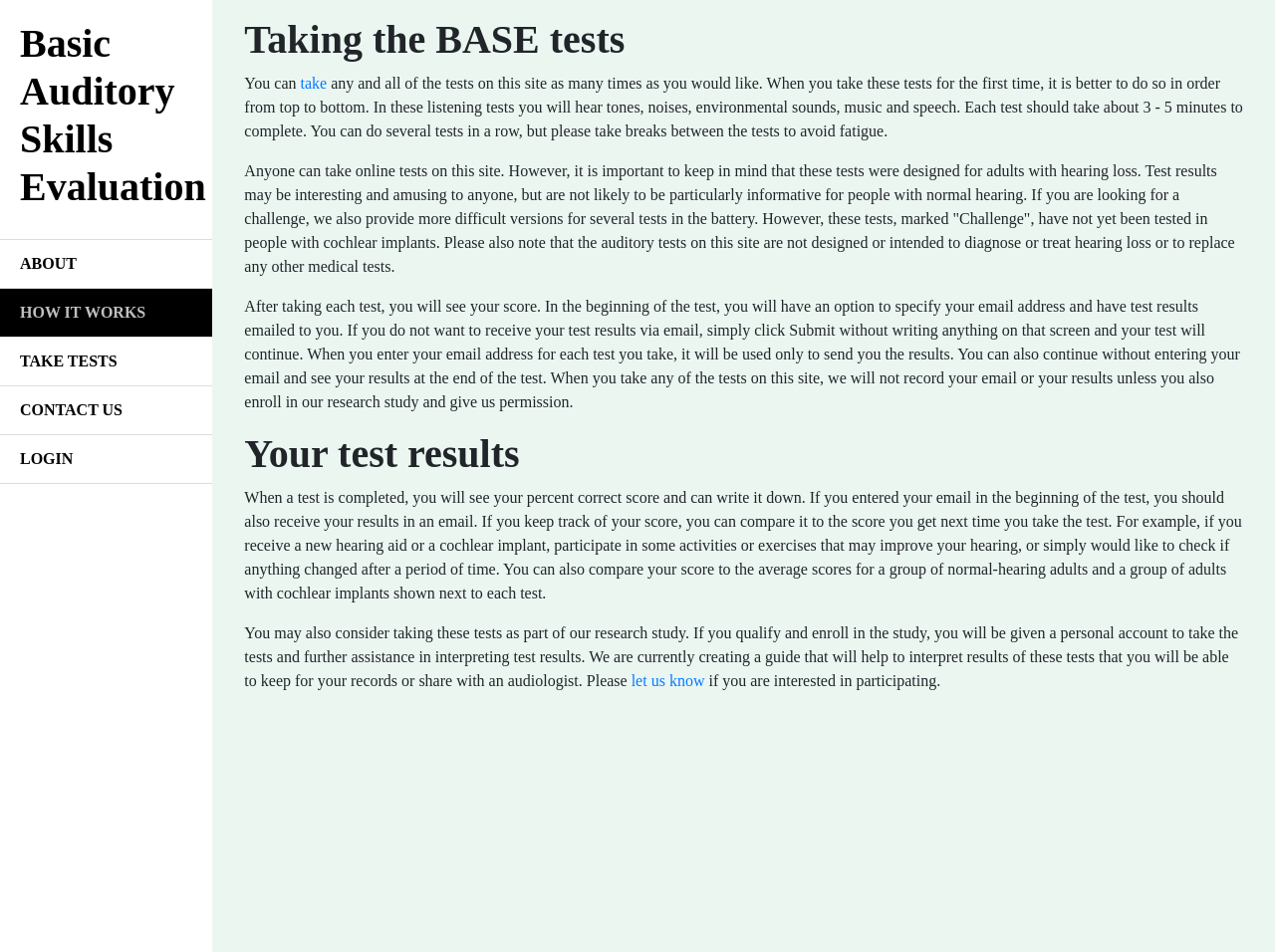Identify the primary heading of the webpage and provide its text.

Basic
Auditory
Skills
Evaluation